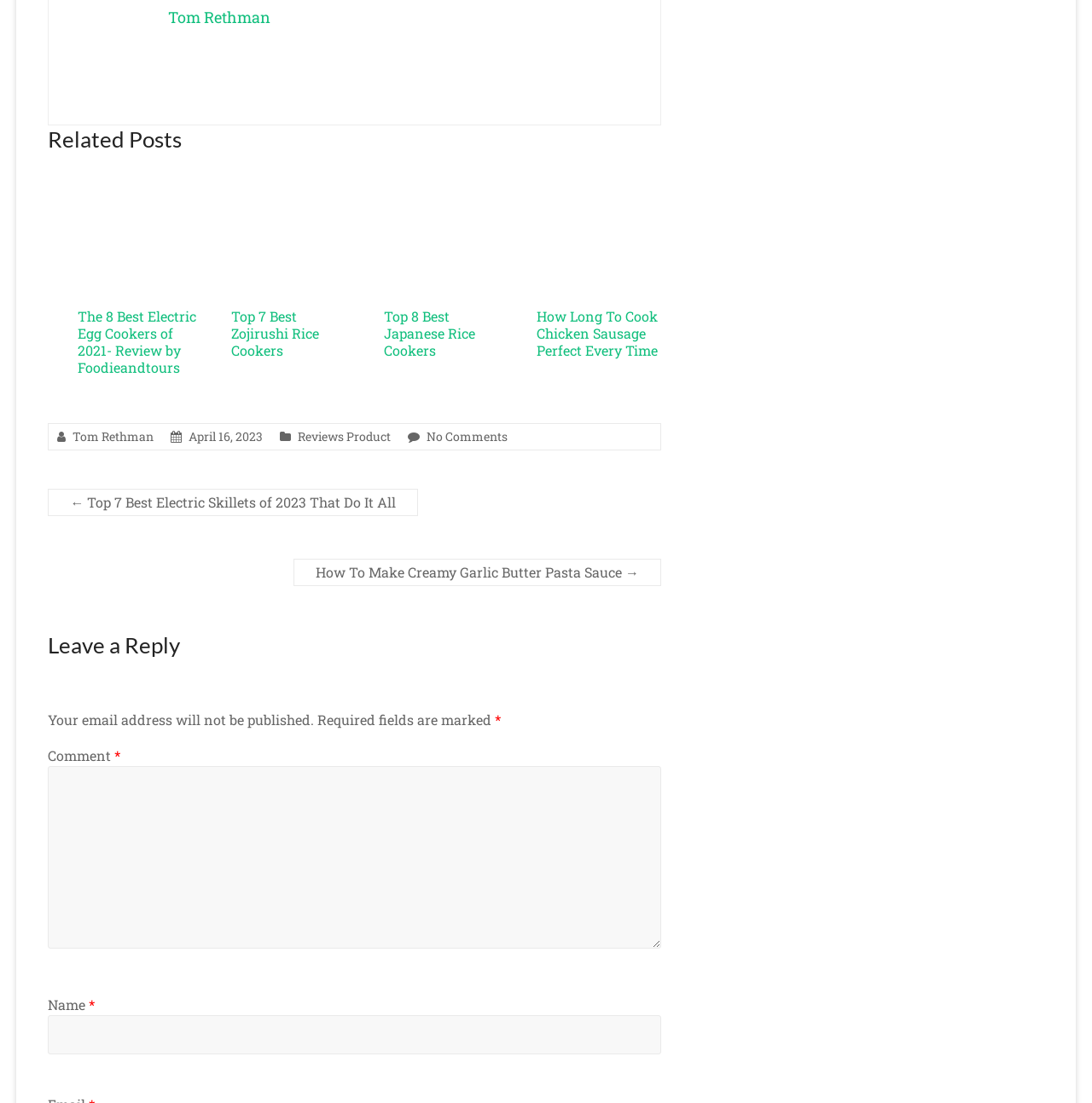What is the purpose of the textbox at the bottom?
From the screenshot, supply a one-word or short-phrase answer.

Leave a comment